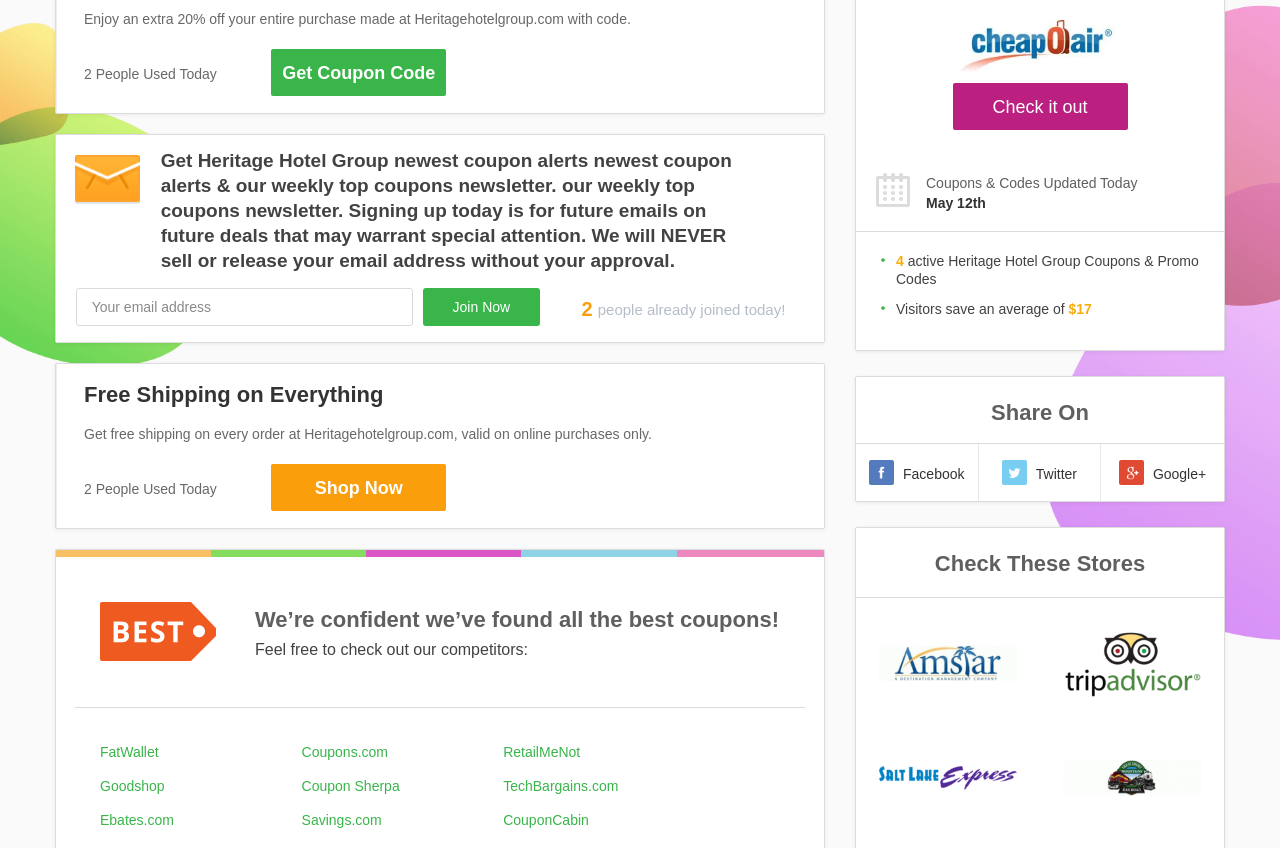Locate the bounding box for the described UI element: "FatWallet". Ensure the coordinates are four float numbers between 0 and 1, formatted as [left, top, right, bottom].

[0.078, 0.877, 0.124, 0.896]